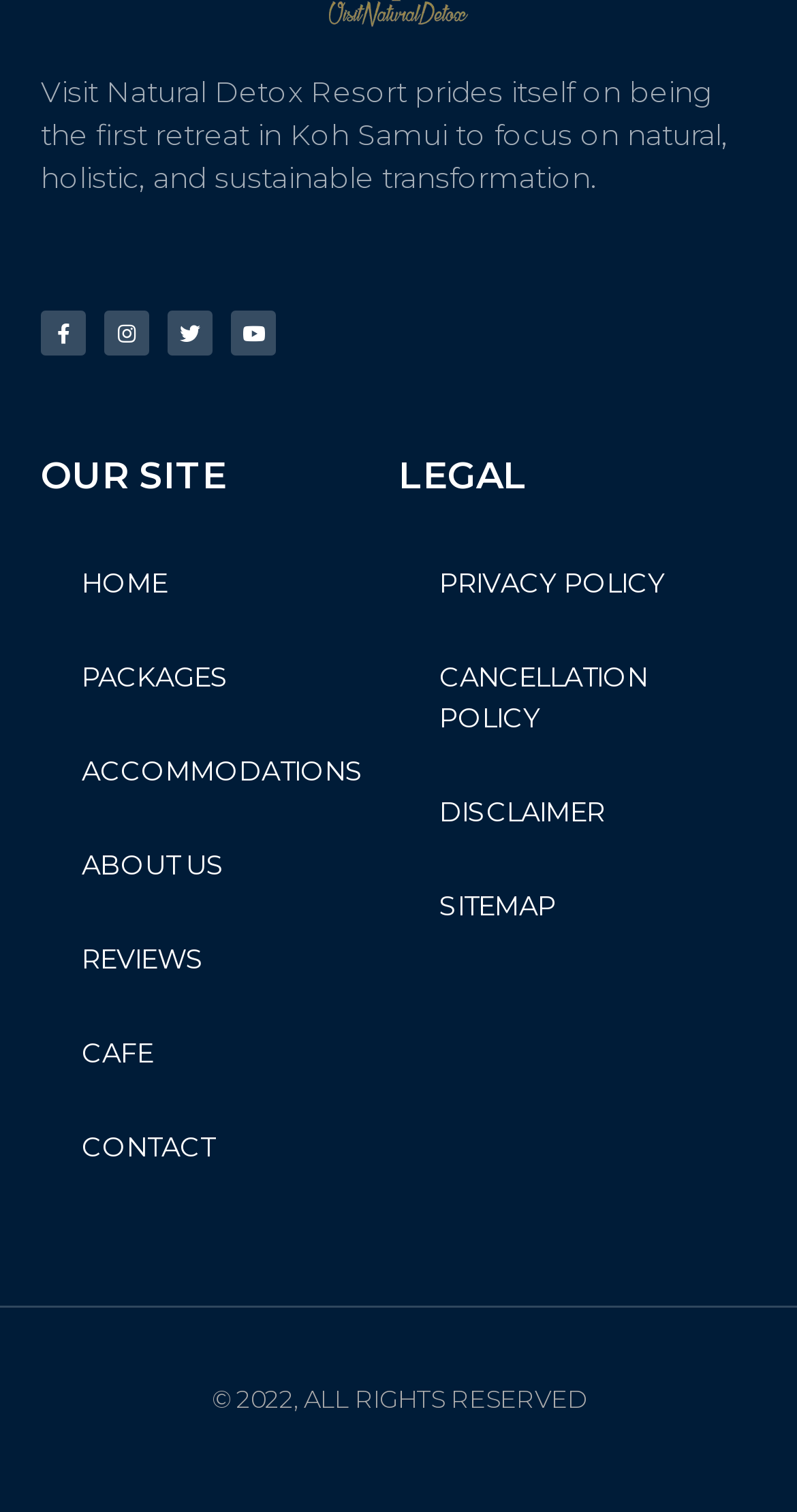Please determine the bounding box coordinates of the element's region to click in order to carry out the following instruction: "Check REVIEWS". The coordinates should be four float numbers between 0 and 1, i.e., [left, top, right, bottom].

[0.051, 0.603, 0.5, 0.665]